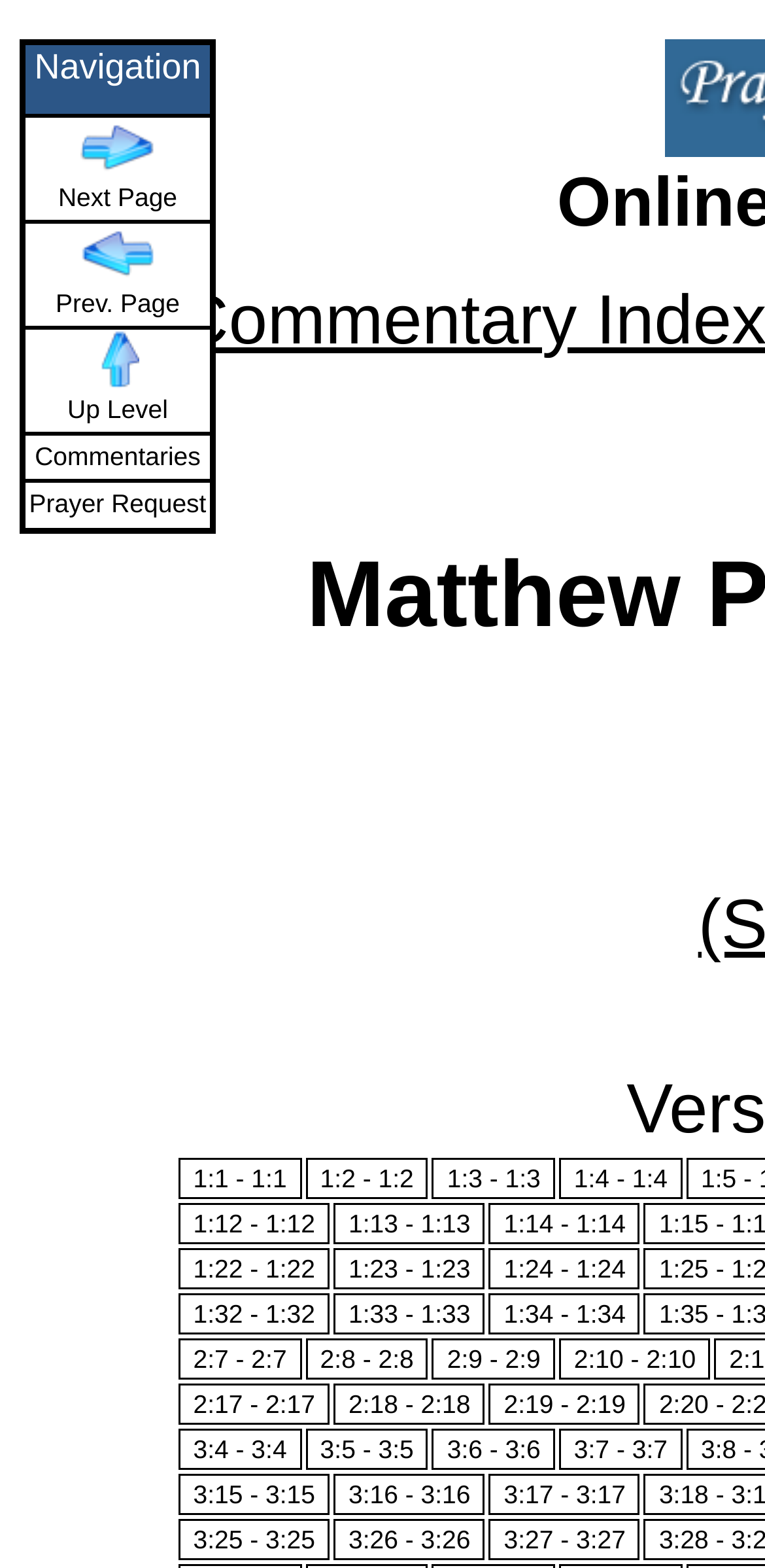Highlight the bounding box coordinates of the region I should click on to meet the following instruction: "Click on '50 Untold Behind-the-Scenes Movie Tales – Part 12'".

None